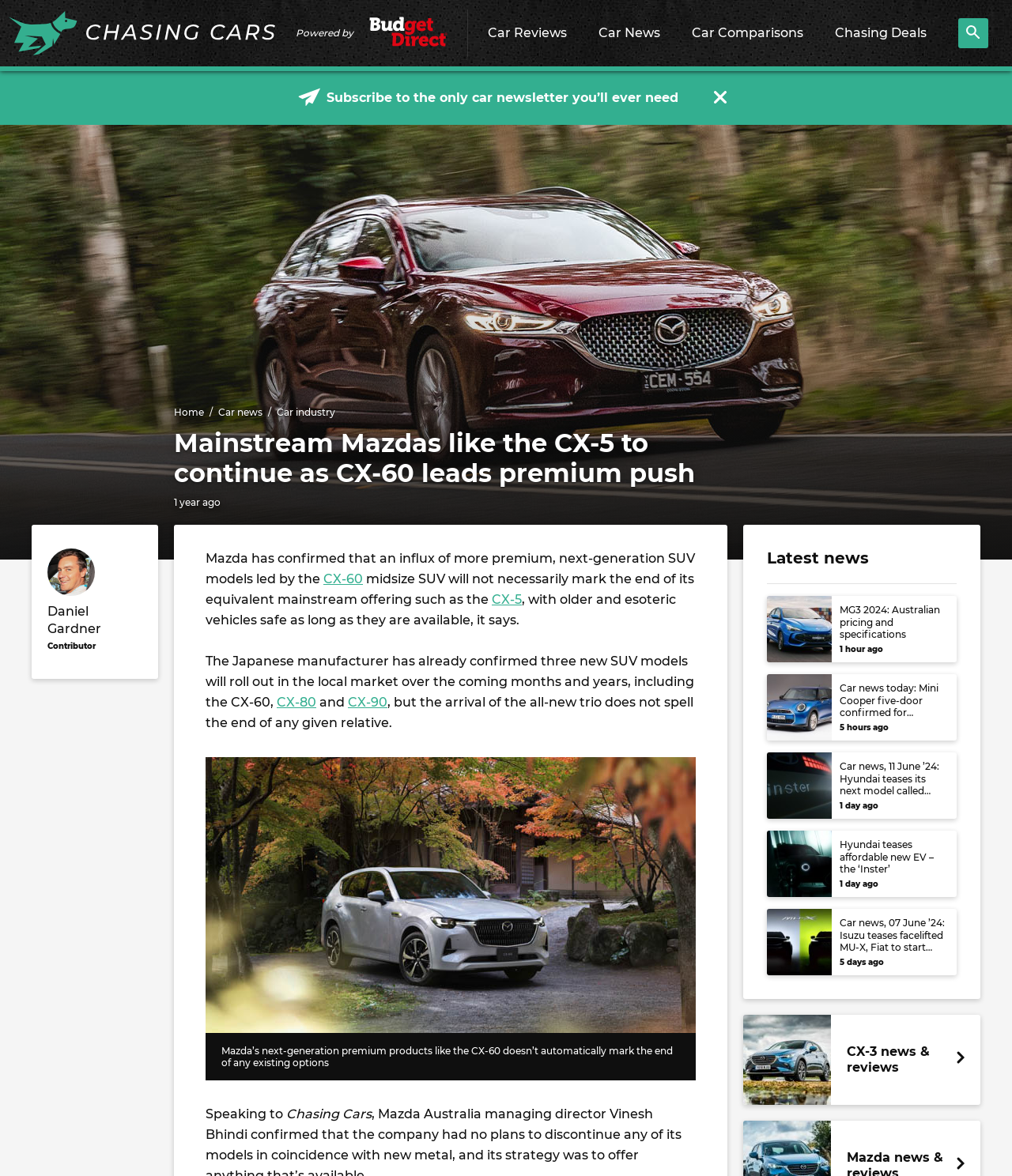Look at the image and write a detailed answer to the question: 
How many new SUV models will roll out in the local market?

The article states that the Japanese manufacturer has already confirmed three new SUV models will roll out in the local market over the coming months and years, including the CX-60, CX-80, and CX-90.